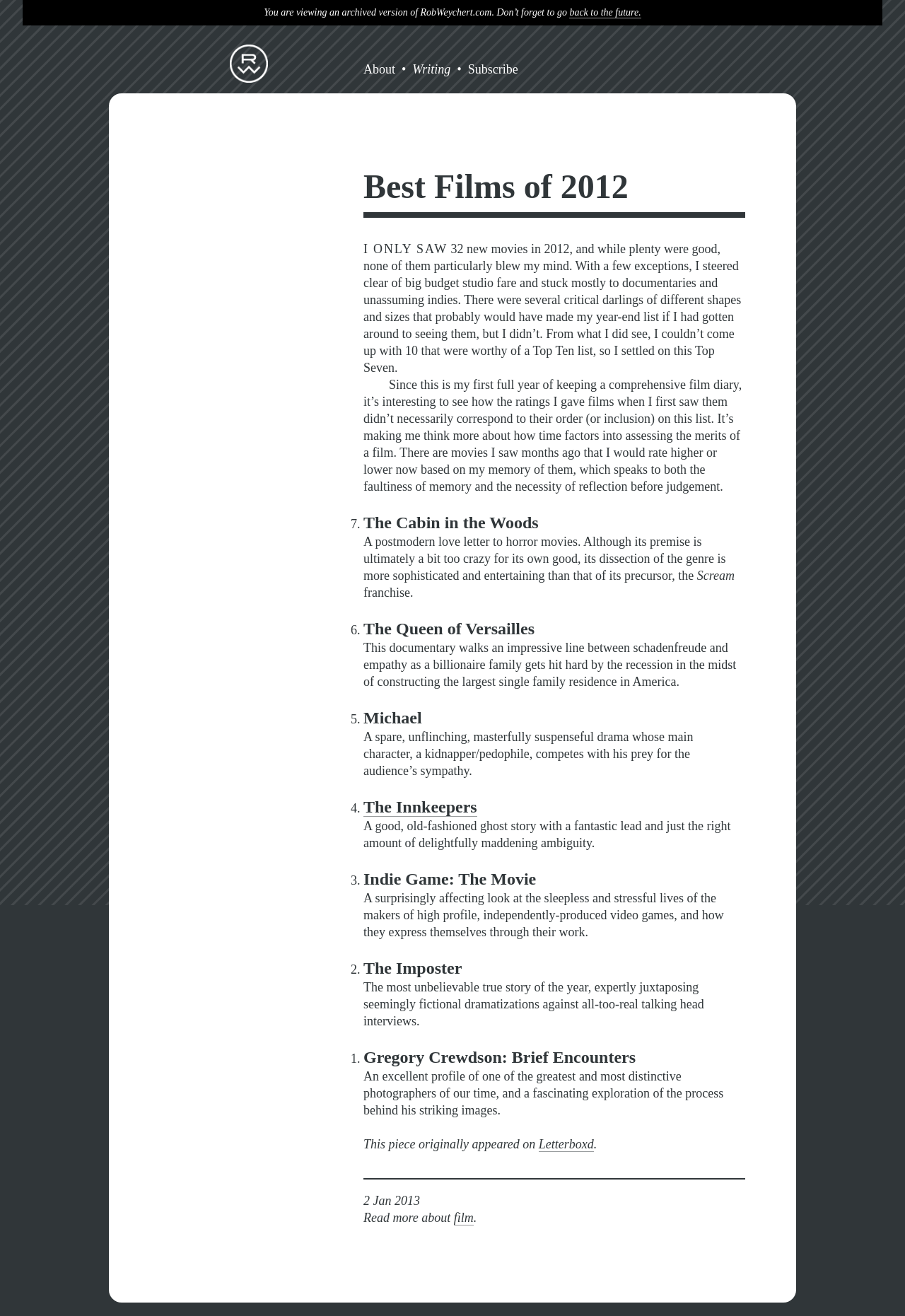Please find the bounding box coordinates for the clickable element needed to perform this instruction: "Read more about 'The Innkeepers'".

[0.402, 0.606, 0.527, 0.621]